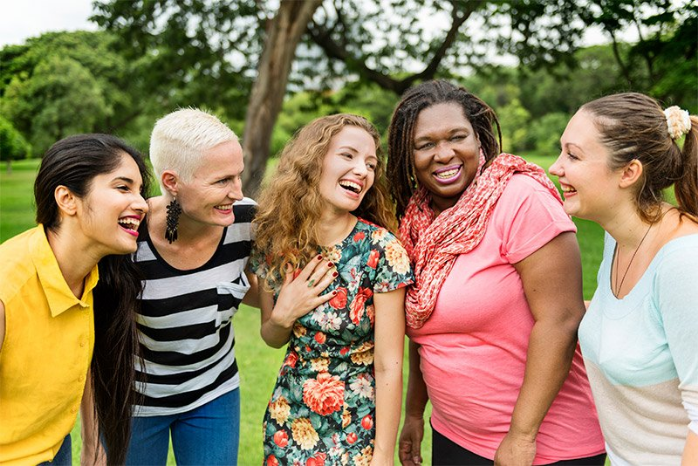Provide a brief response in the form of a single word or phrase:
What is the color of the scarf worn by the woman with dark, curly hair?

Coral